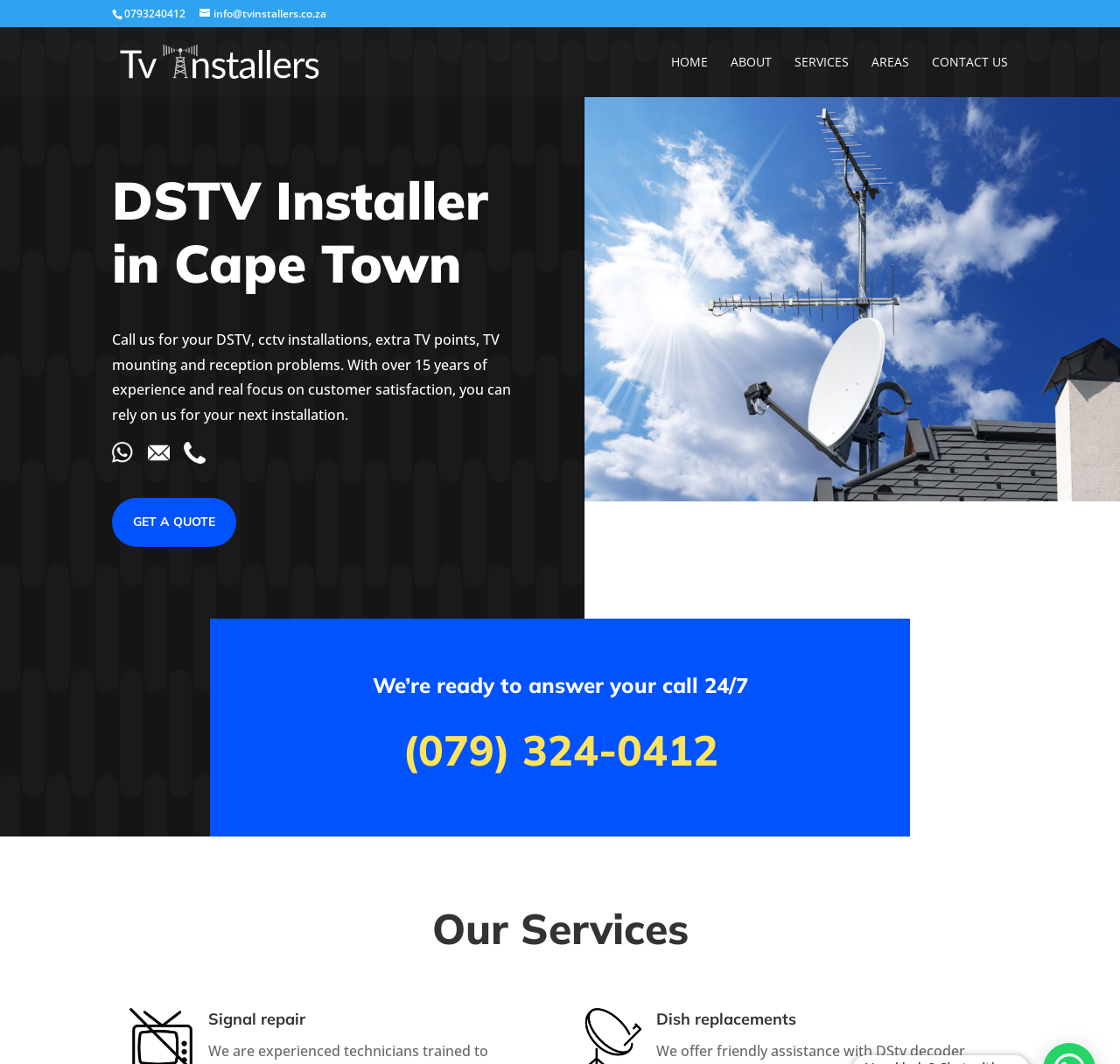Please find the main title text of this webpage.

DSTV Installer in Cape Town